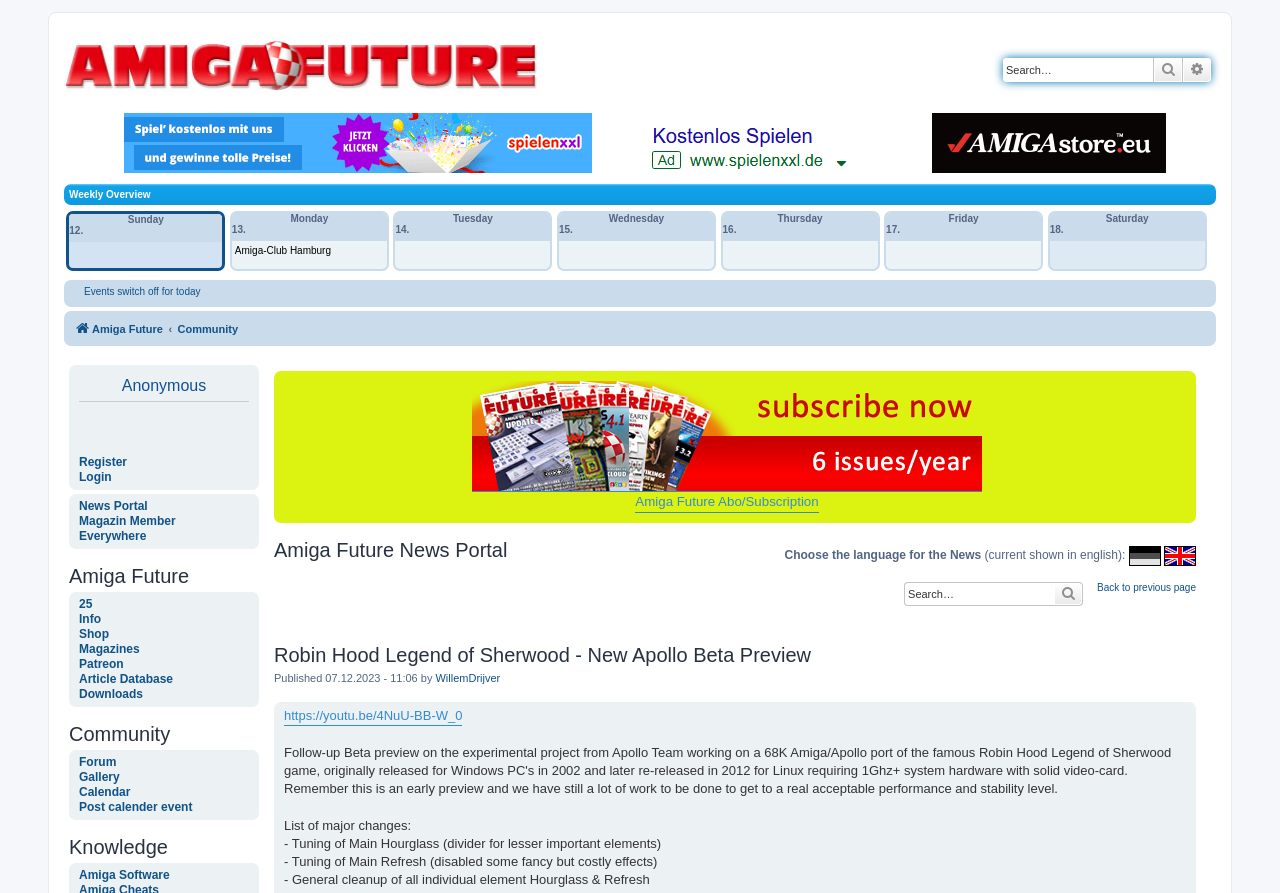Describe all the visual and textual components of the webpage comprehensively.

This webpage is the Amiga Future News Portal, a German and English print magazine for Commodore Amiga enthusiasts. At the top left, there is a logo of Amiga Future, accompanied by a link to the website. On the top right, there is a search bar with a search button and an advanced search link. Below the search bar, there are three links with images: Amigastore.eu, spielenxxl, and another spielenxxl.

The main content of the webpage is divided into sections. The first section is a weekly overview, displaying the days of the week from Sunday to Saturday, with corresponding dates. Below this section, there is a link to switch off events for the day.

The next section is a horizontal menu bar with various links, including Amiga Future, Community, Register, Login, News Portal, Magazin Member, Everywhere, and more. Below the menu bar, there is a heading "Amiga Future" with links to pages such as Info, Shop, Magazines, Patreon, Article Database, and Downloads.

The following section is headed "Community" with links to the Forum, Gallery, Calendar, and Post calendar event. The next section is "Knowledge" with a link to Amiga Software.

On the right side of the webpage, there is an announcement section with a link to close the announcement. Below this, there is an image with a link to Amiga Future Abo/Subscription.

Further down, there is a heading "Amiga Future News Portal" with a language selection option, allowing users to choose between English and German. There is also a link to go back to the previous page and a search bar.

The main news article on the webpage is titled "Robin Hood Legend of Sherwood - New Apollo Beta Preview" with a publication date and author. The article includes a link to a YouTube video and a list of major changes, detailing updates to the game.